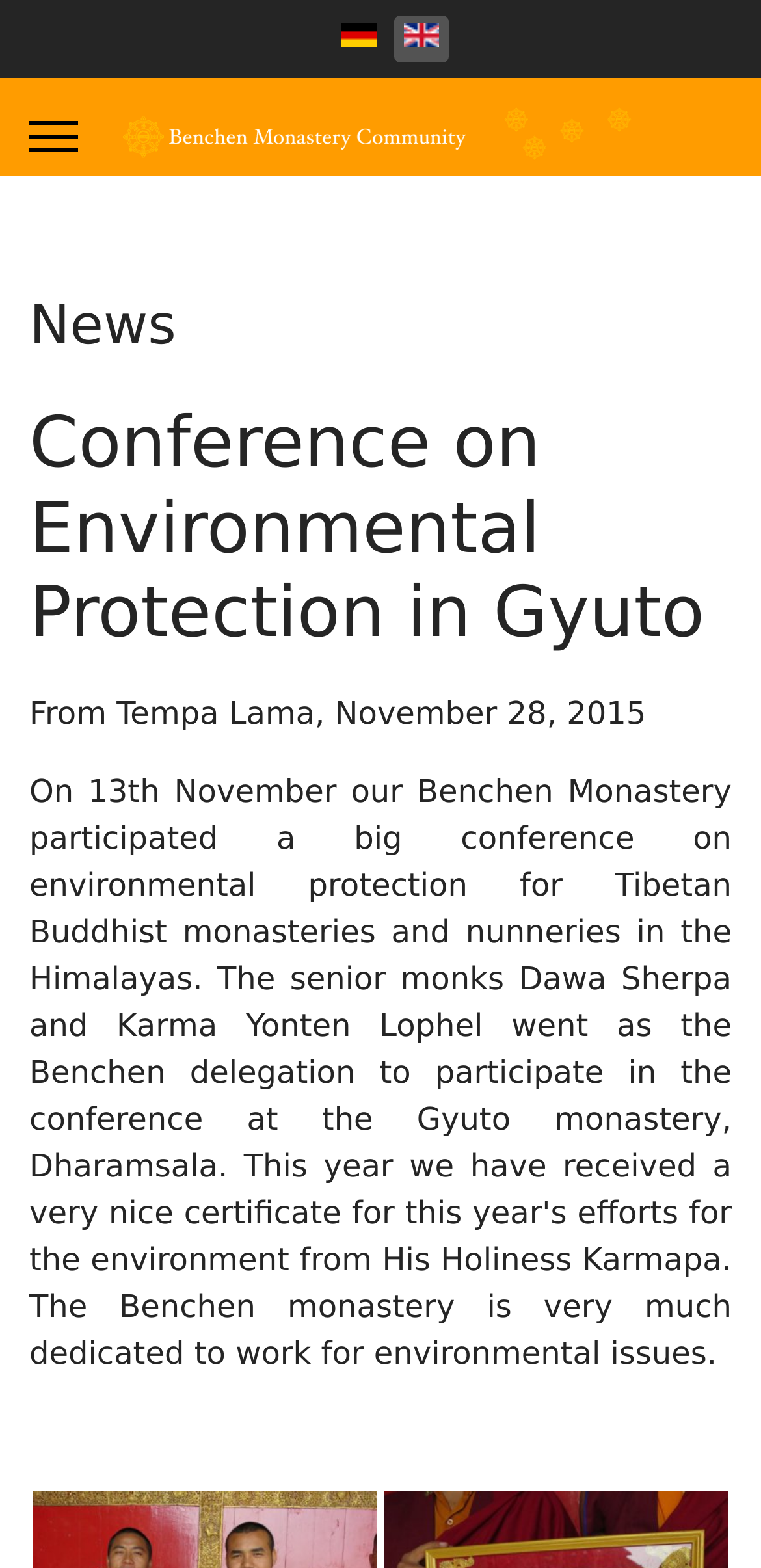Predict the bounding box for the UI component with the following description: "aria-label="Menu" title="Menu"".

[0.038, 0.05, 0.103, 0.124]